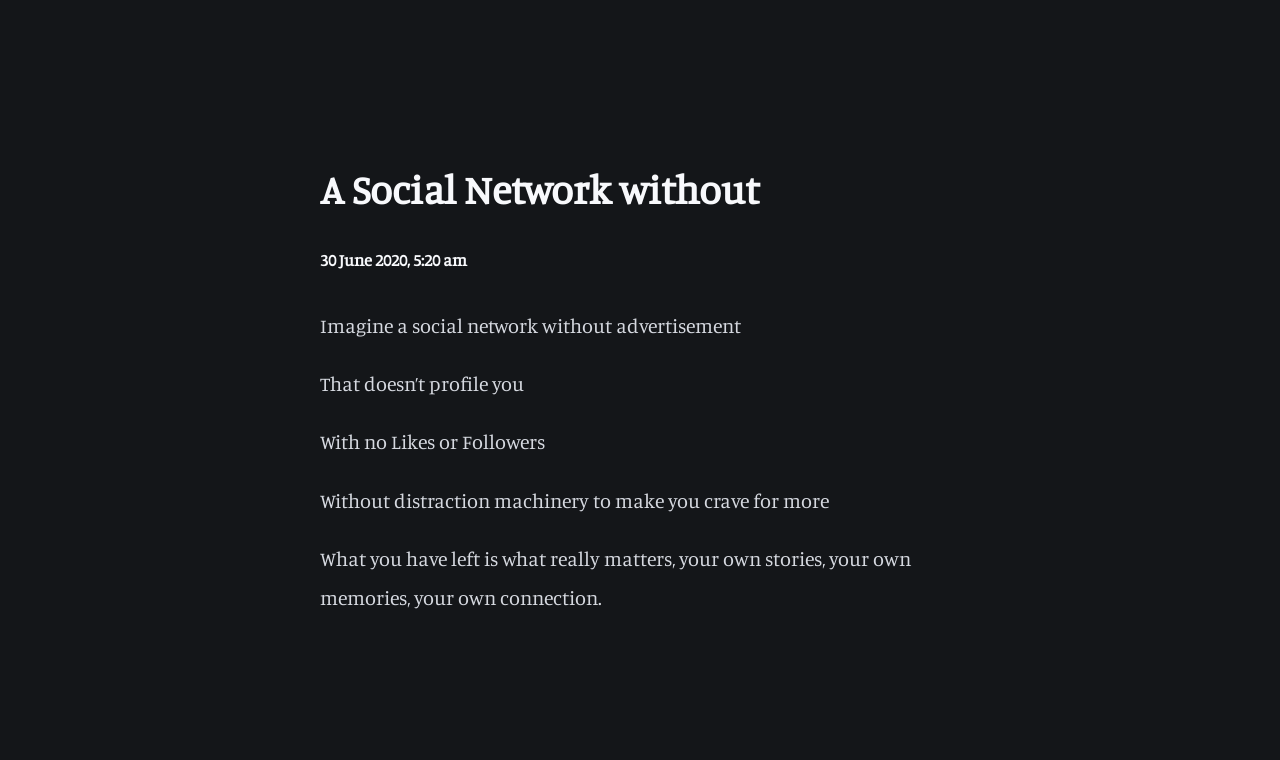Please determine the headline of the webpage and provide its content.

A Social Network without